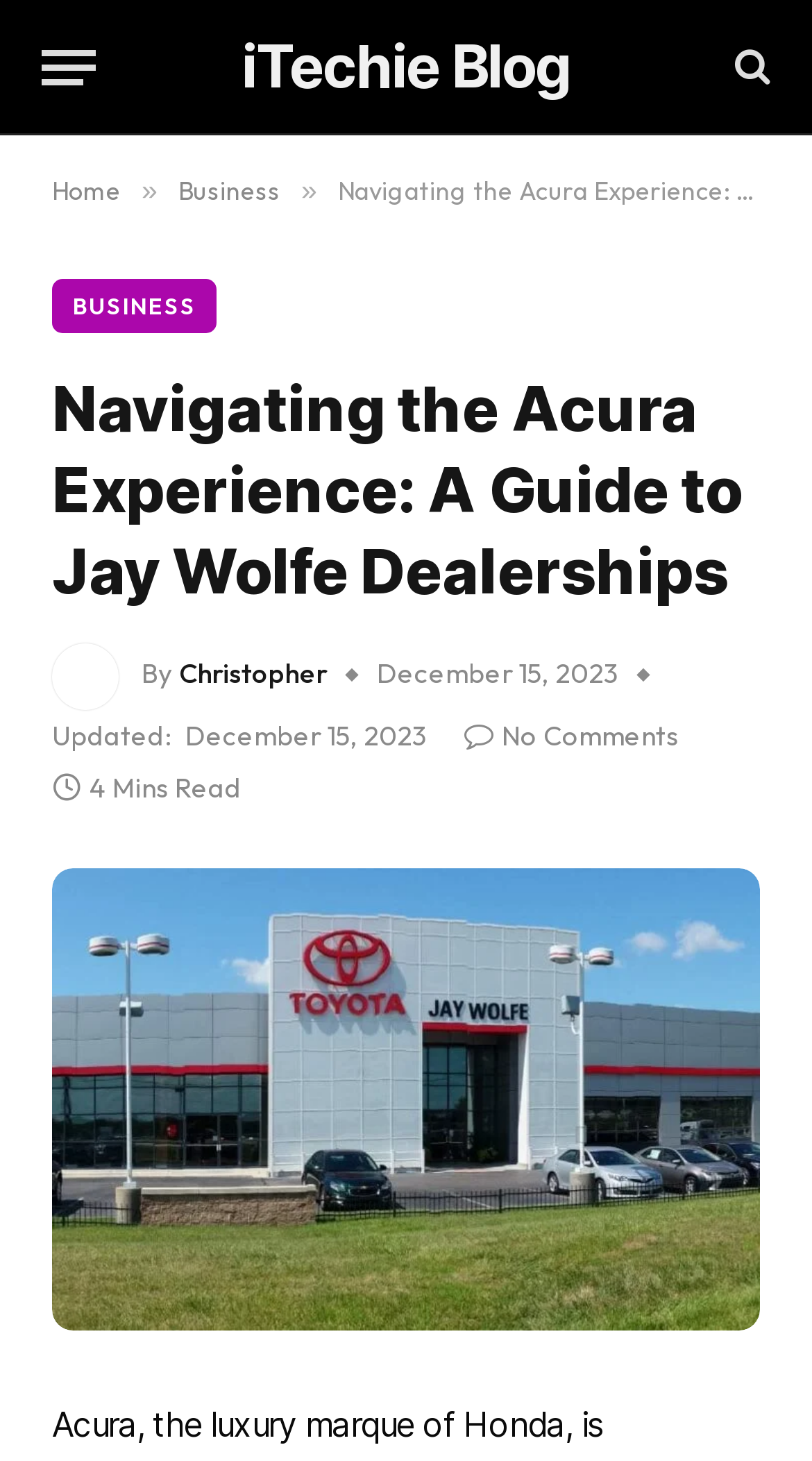Kindly determine the bounding box coordinates for the clickable area to achieve the given instruction: "Read the article by Christopher".

[0.221, 0.449, 0.403, 0.472]